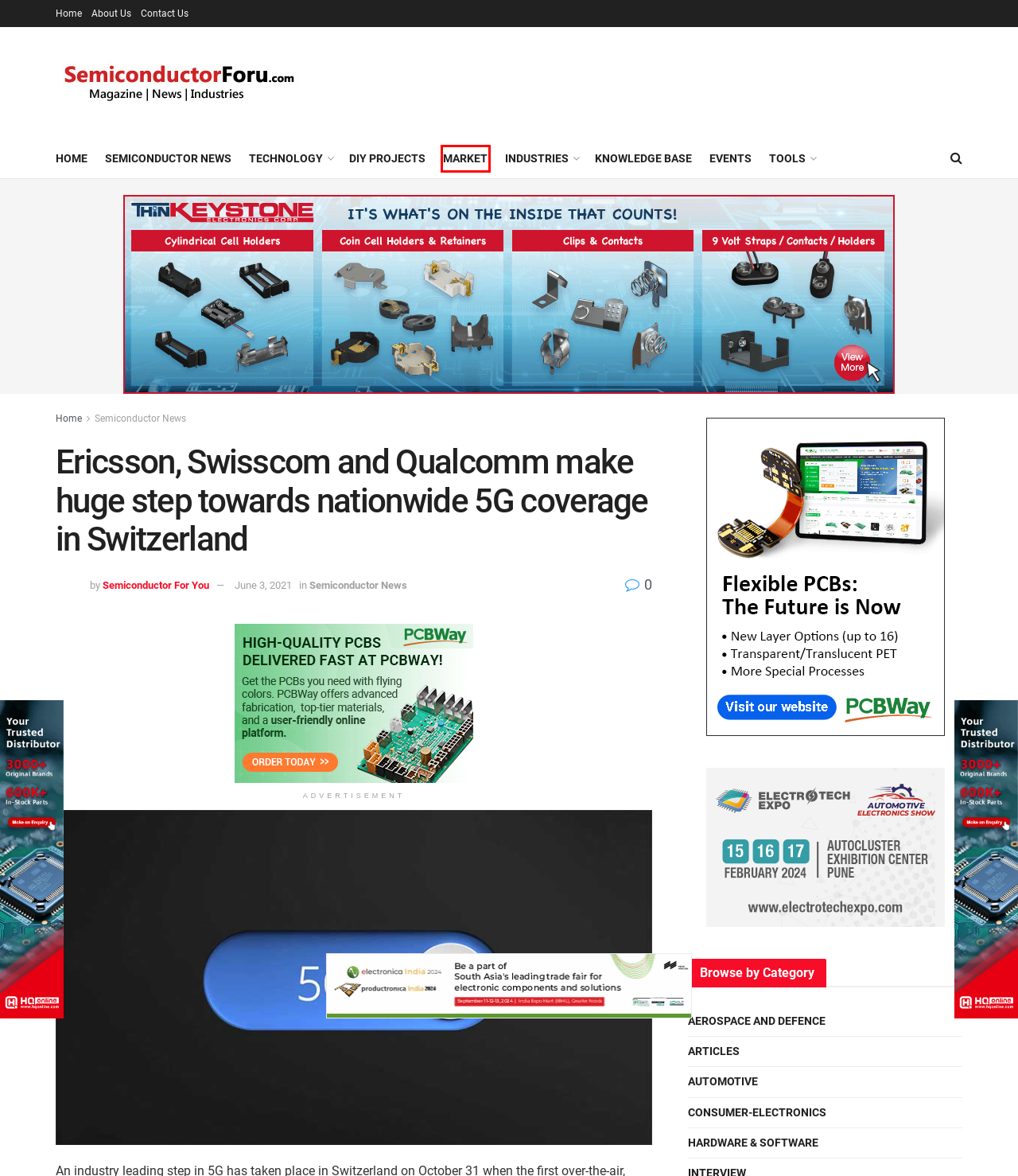Look at the screenshot of a webpage where a red bounding box surrounds a UI element. Your task is to select the best-matching webpage description for the new webpage after you click the element within the bounding box. The available options are:
A. Semiconductor For You, Author at Semiconductor for You
B. Consumer-Electronics Archives - Semiconductor for You
C. Hardware & Software Archives - Semiconductor for You
D. Market Archives - Semiconductor for You
E. Semiconductor News, Technology, Market - Semiconductor for You
F. Knowledge Base Archives - Semiconductor for You
G. Automotive Archives - Semiconductor for You
H. Semiconductor India Semiconductor Events - Semiconductor for You

D